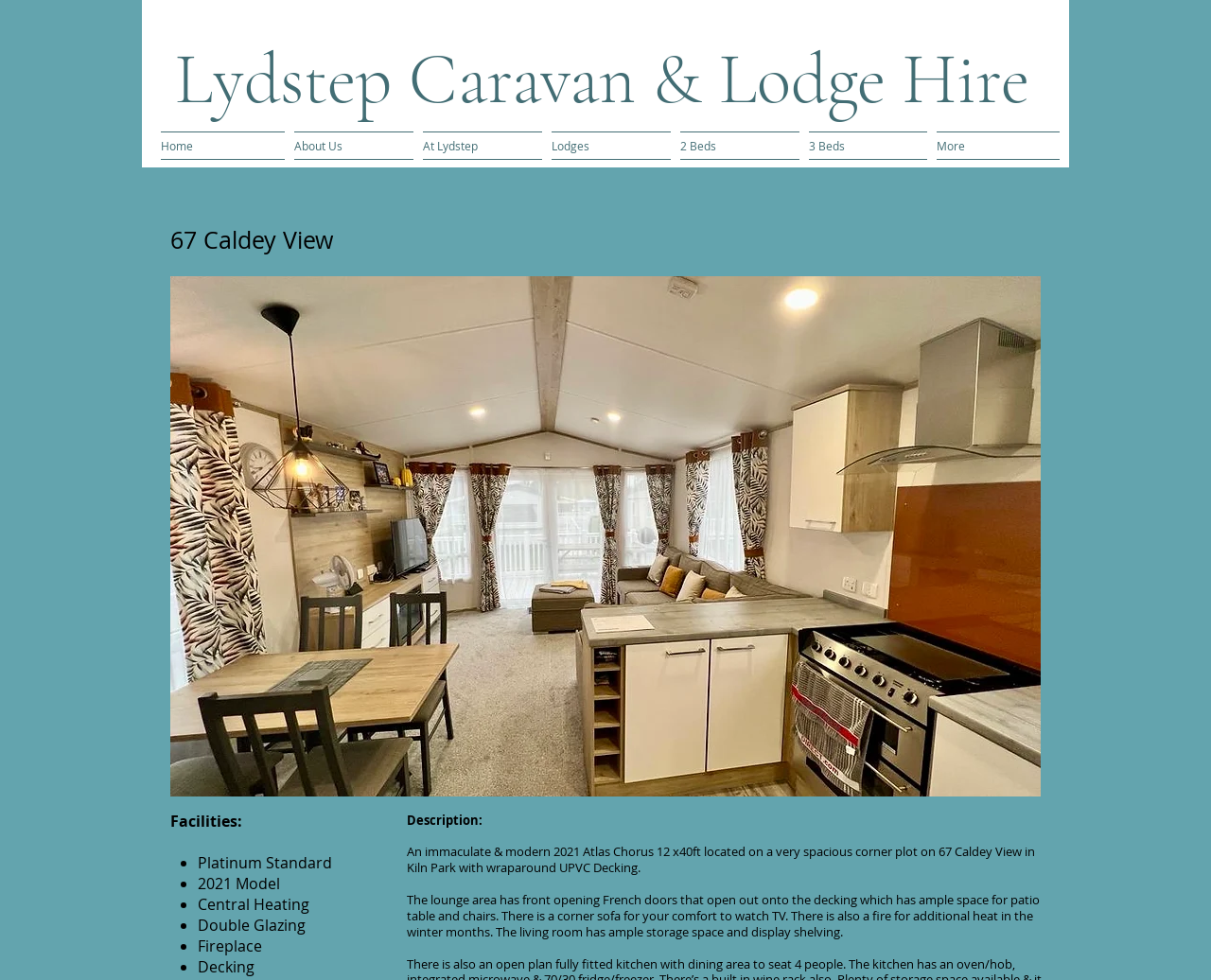Bounding box coordinates are specified in the format (top-left x, top-left y, bottom-right x, bottom-right y). All values are floating point numbers bounded between 0 and 1. Please provide the bounding box coordinate of the region this sentence describes: Lodges

[0.452, 0.134, 0.558, 0.163]